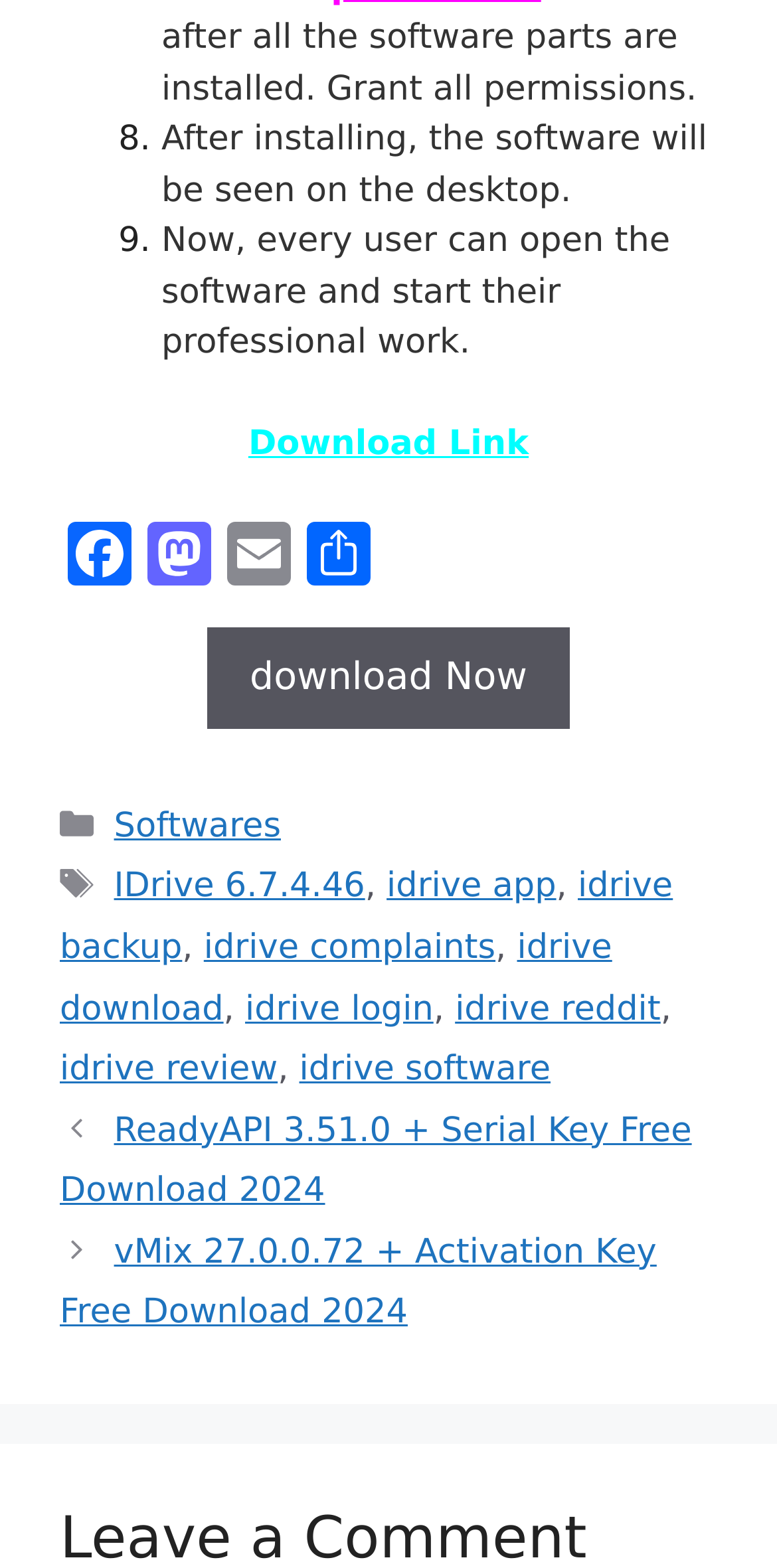What are the social media links available?
Look at the webpage screenshot and answer the question with a detailed explanation.

The webpage contains links to various social media platforms, including Facebook, Mastodon, Email, and Share, which can be used to connect with the website or share its content.